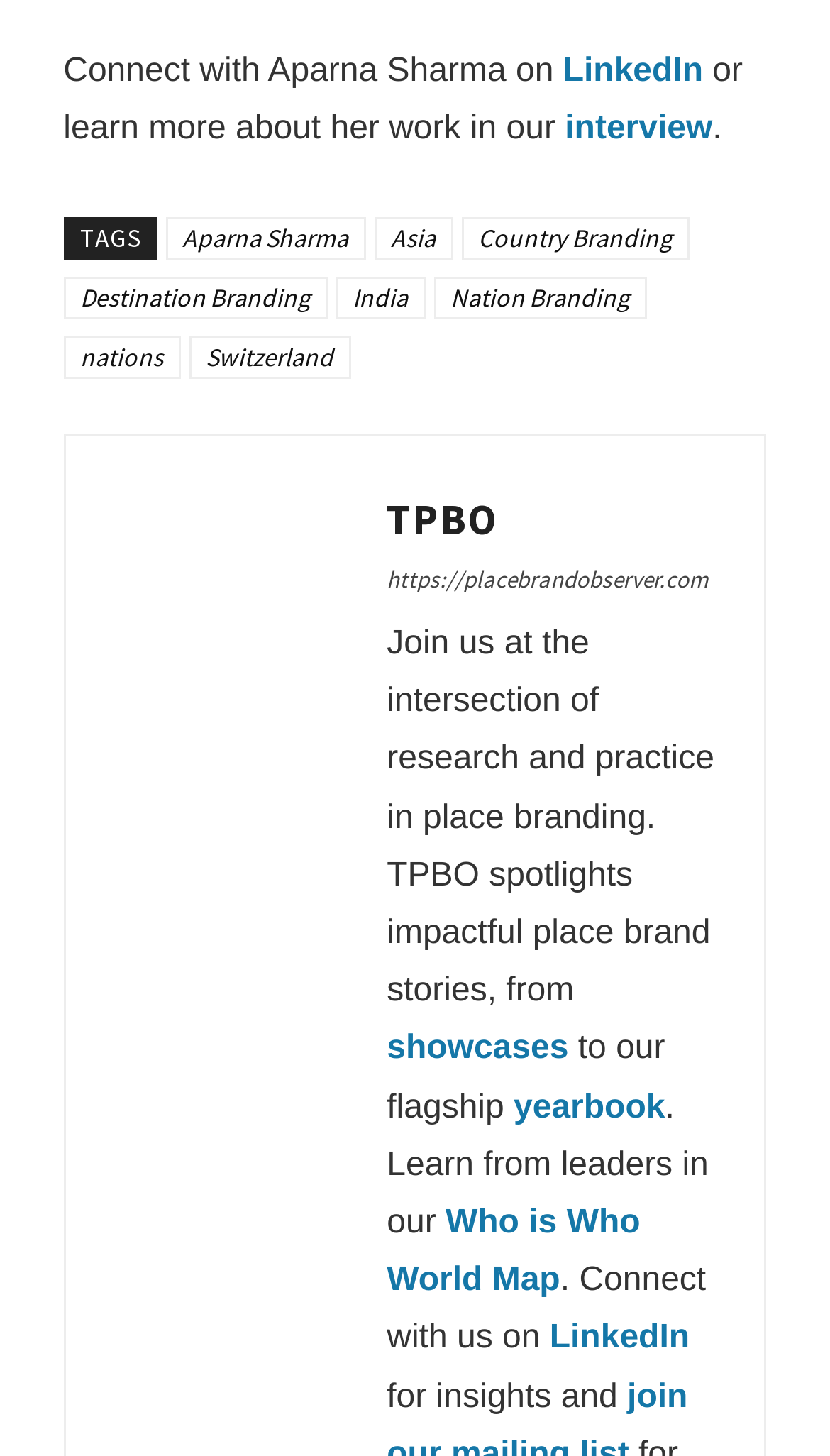How can one connect with the organization?
Based on the visual details in the image, please answer the question thoroughly.

The webpage mentions 'Connect with us on LinkedIn' which suggests that one can connect with the organization or its representatives on the LinkedIn platform.